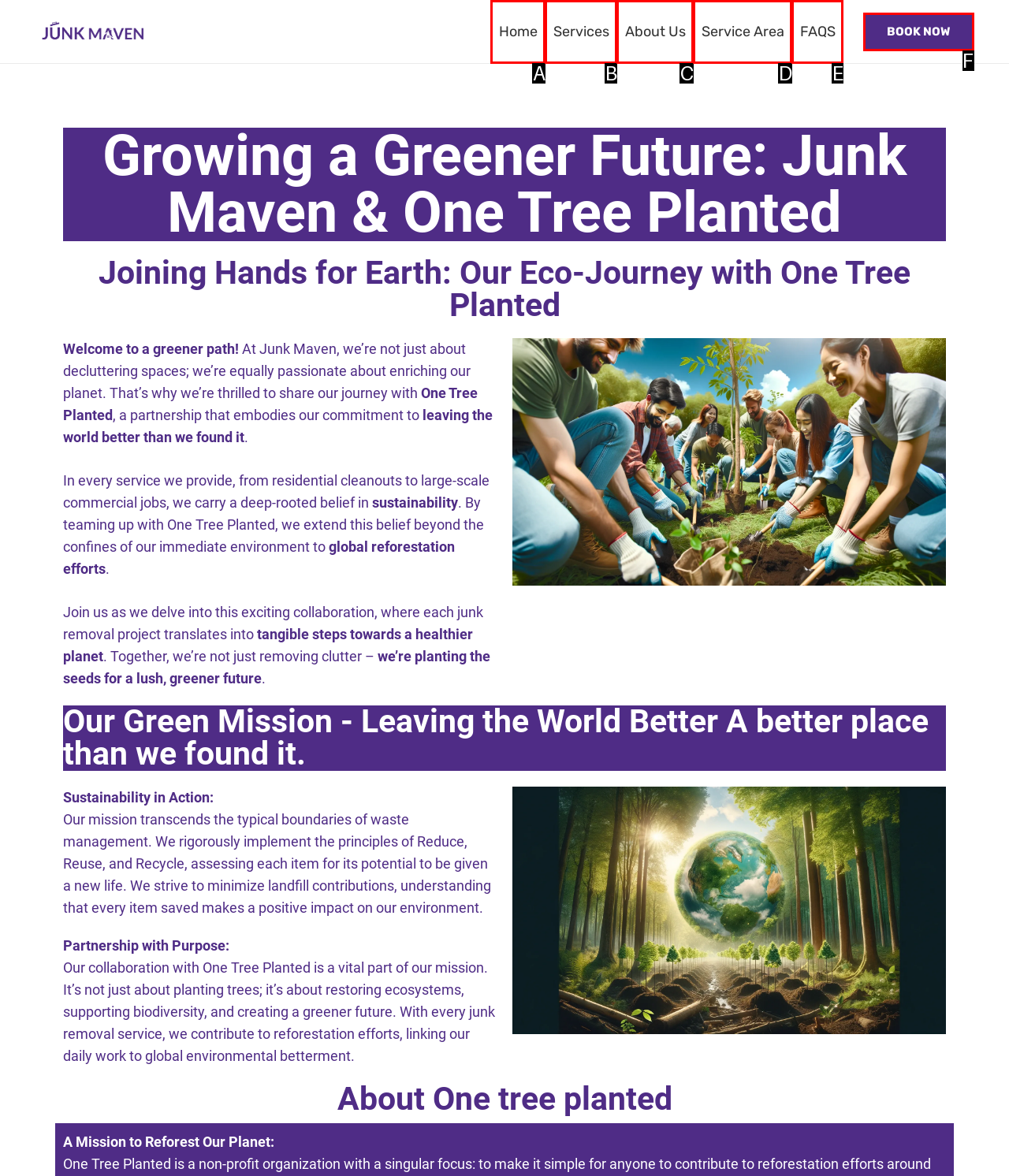Identify the HTML element that corresponds to the description: Book Now
Provide the letter of the matching option from the given choices directly.

F